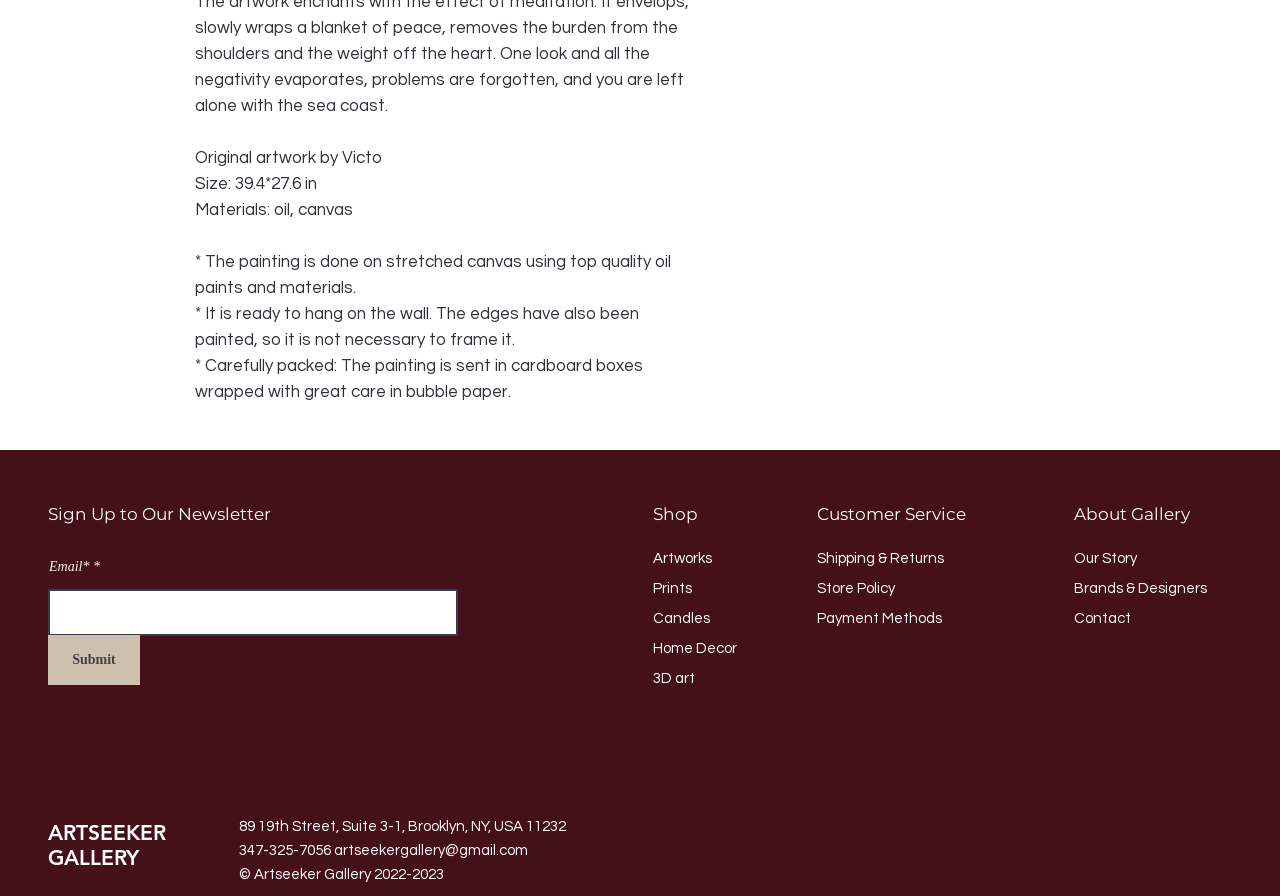Based on the element description "Shipping & Returns", predict the bounding box coordinates of the UI element.

[0.638, 0.615, 0.737, 0.632]